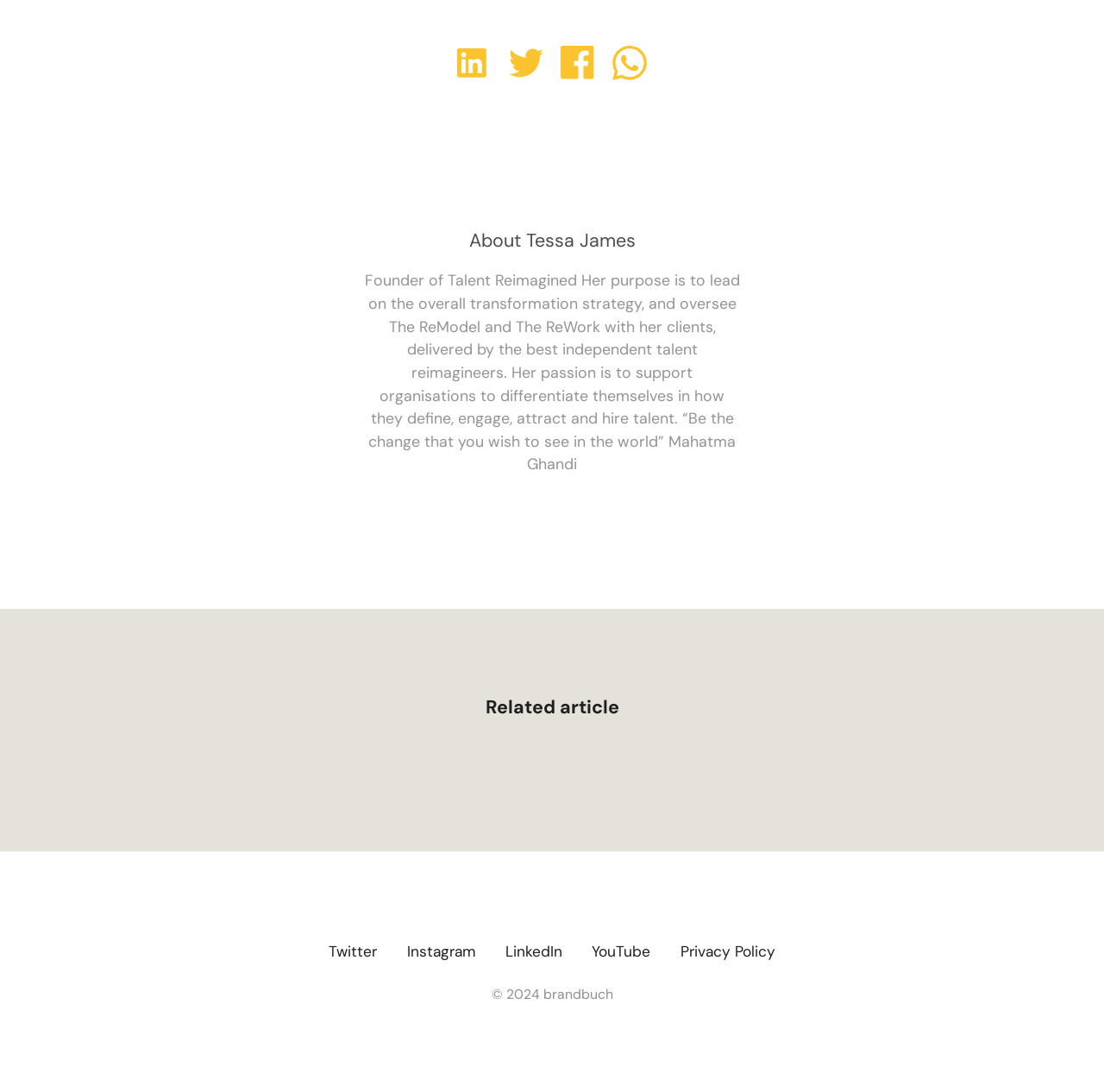What is the name of the founder of Talent Reimagined?
Analyze the screenshot and provide a detailed answer to the question.

The answer can be found in the StaticText element with the text 'About Tessa James' and the bounding box coordinates [0.425, 0.209, 0.575, 0.231]. This element is a sub-element of the Root Element, indicating that it is a prominent text on the webpage. The text following 'About' is likely to be the name of the founder, which is Tessa James.